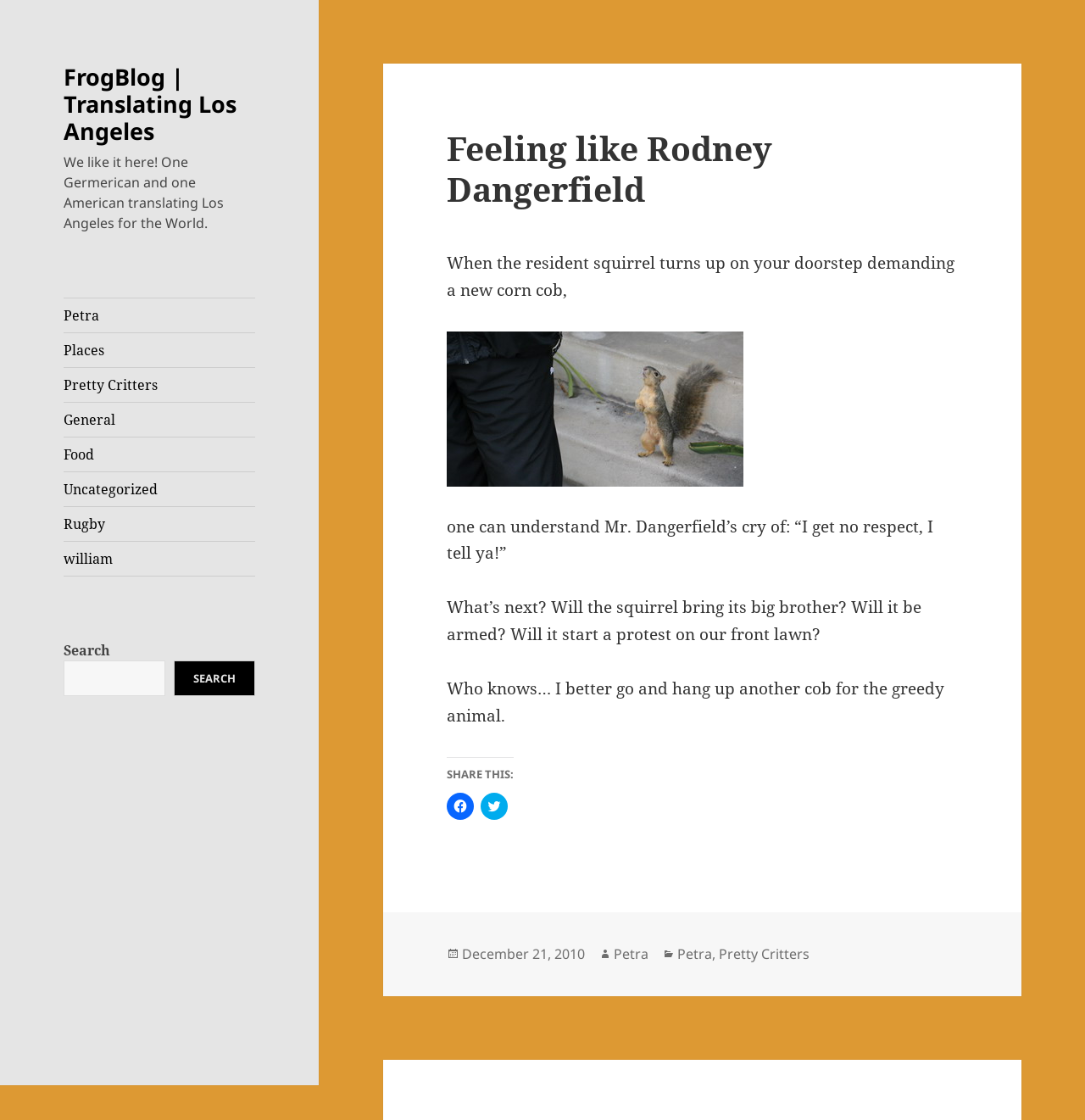Using the details in the image, give a detailed response to the question below:
What is the resident squirrel demanding?

The resident squirrel is demanding a new corn cob, as mentioned in the article, 'When the resident squirrel turns up on your doorstep demanding a new corn cob...'.